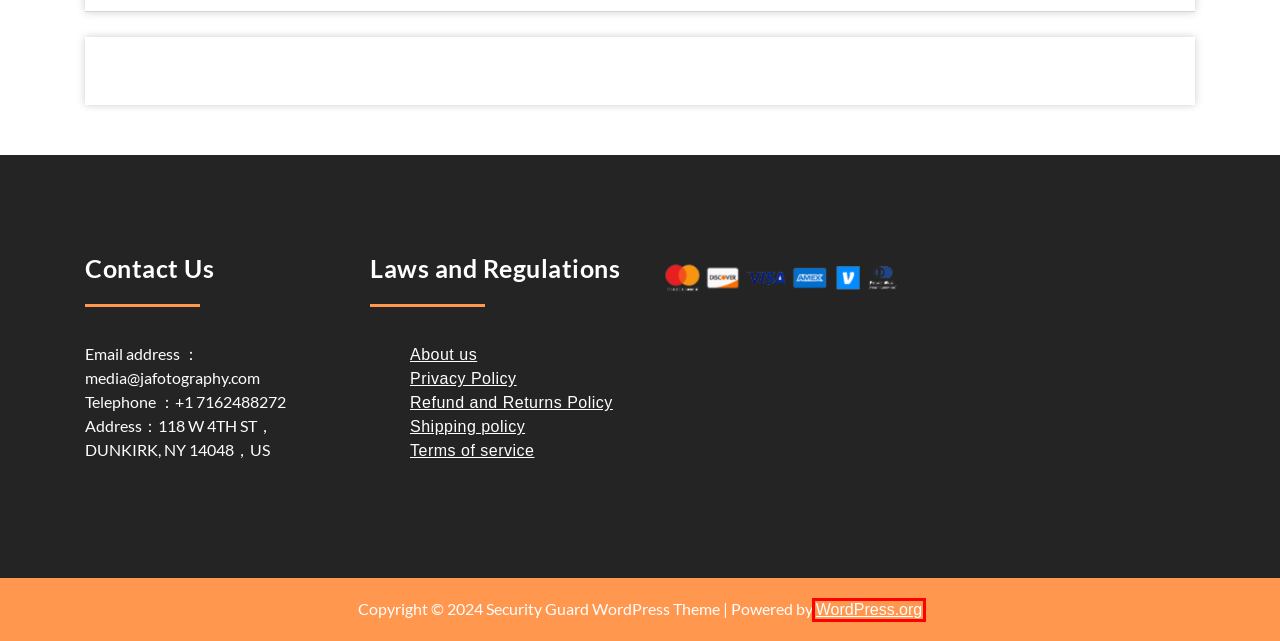Review the screenshot of a webpage containing a red bounding box around an element. Select the description that best matches the new webpage after clicking the highlighted element. The options are:
A. About us – jafotography
B. Terms of service – jafotography
C. Blog Tool, Publishing Platform, and CMS – WordPress.org
D. jafotography.com – jafotography
E. Refund and Returns Policy – jafotography
F. Privacy Policy – jafotography
G. jafotography – Welcome to jafotography
H. Shipping policy – jafotography

C